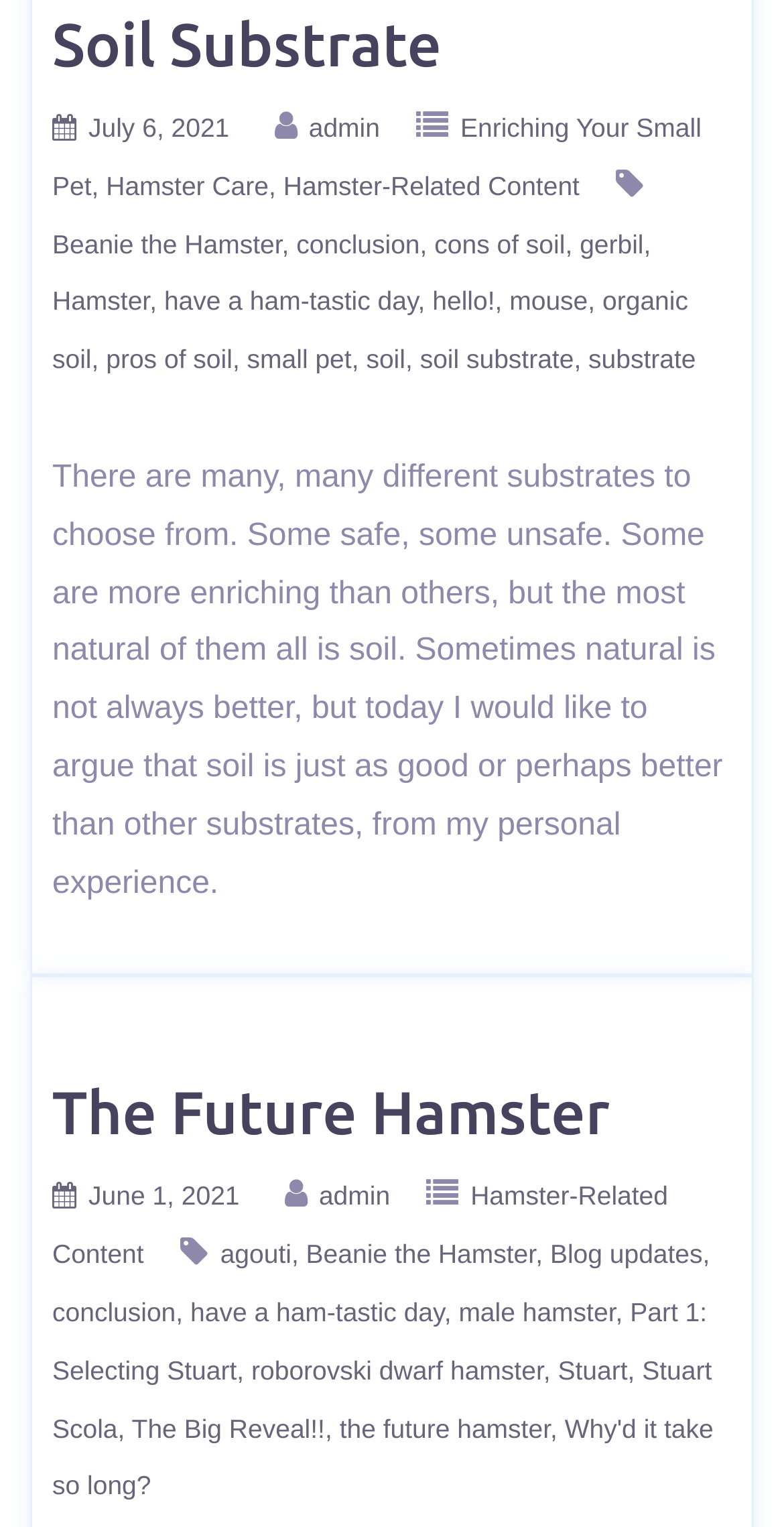From the screenshot, find the bounding box of the UI element matching this description: "admin". Supply the bounding box coordinates in the form [left, top, right, bottom], each a float between 0 and 1.

[0.407, 0.774, 0.498, 0.793]